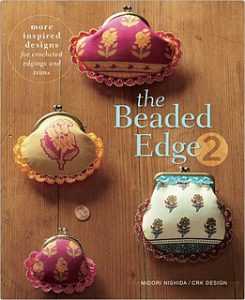Analyze the image and provide a detailed answer to the question: What is the purpose of the book?

The purpose of the book is inferred by reading the caption, which states that the book 'promises to inspire crafters with its collection of creative ideas for crocheted edgings and trims.' This suggests that the book is intended to inspire and provide guidance to crafters.